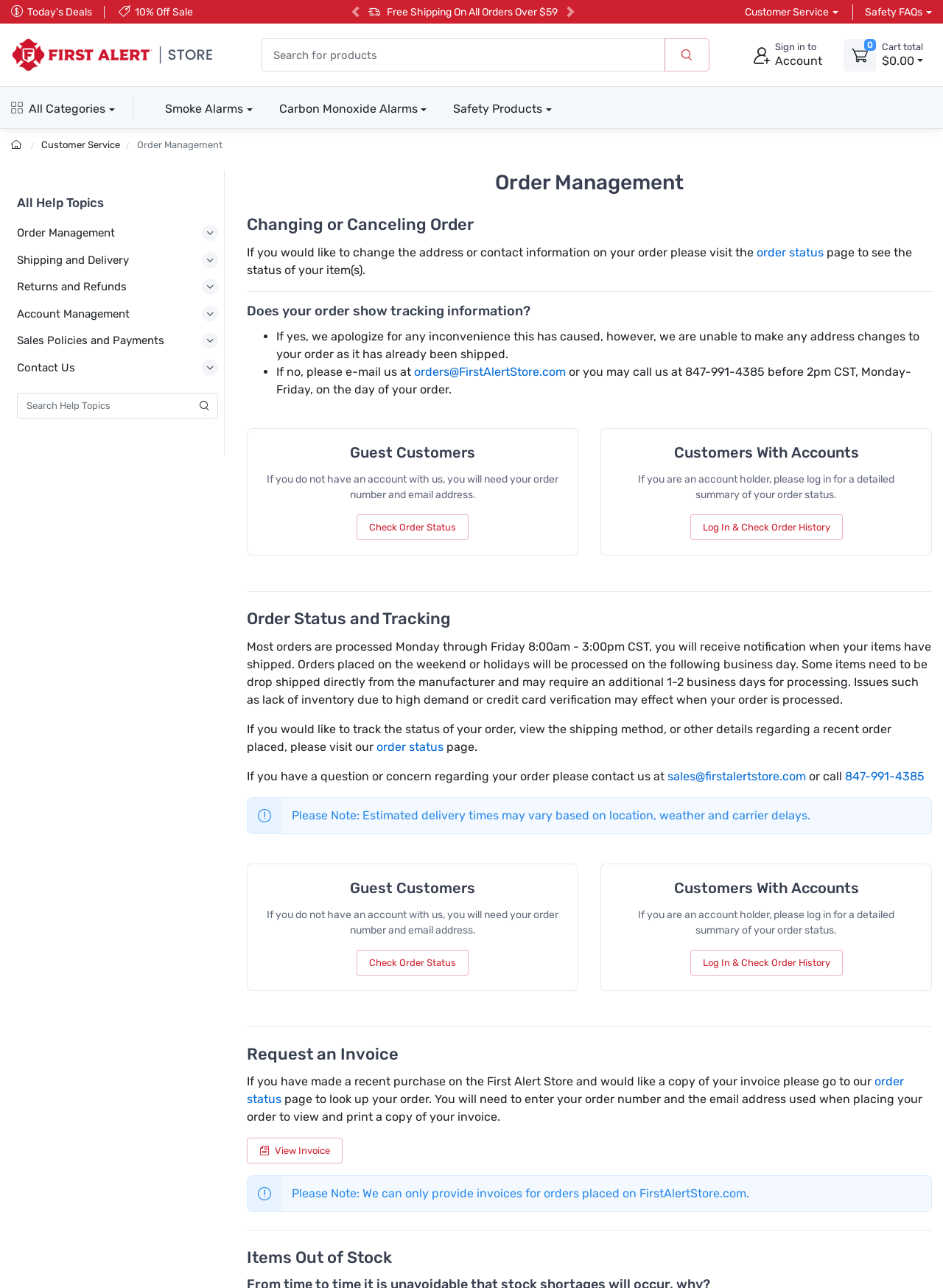Give an extensive and precise description of the webpage.

The webpage is about order management and customer support. At the top, there are several links to different sections, including "Today's Deals", "10% Off Sale", and "Customer Service". Below that, there is a banner with a "previous slide" and "next slide" button, indicating a slideshow or carousel. 

To the right of the banner, there is a search bar with a "search products" button. Above the search bar, there is a link to sign in to an account and a cart total of $0.00. 

On the left side of the page, there is a breadcrumb navigation menu with links to "Customer Service" and "Order Management". Below that, there are several headings and subheadings related to order management, including "All Help Topics", "Order Management", "Shipping and Delivery", "Returns and Refunds", "Account Management", "Sales Policies and Payments", and "Contact Us". Each of these headings has a corresponding button that can be expanded to reveal more information.

The main content of the page is divided into several sections. The first section is about changing or canceling an order, with instructions on how to do so. The second section is about tracking shipped items, with information on how to check the status of an order. The third section is about requesting an invoice, with a note about estimated delivery times.

Throughout the page, there are several links to other pages, including "order status", "Check Order Status", "Log In & Check Order History", and "sales@firstalertstore.com". There are also several static text blocks with information about order processing, shipping, and customer support.